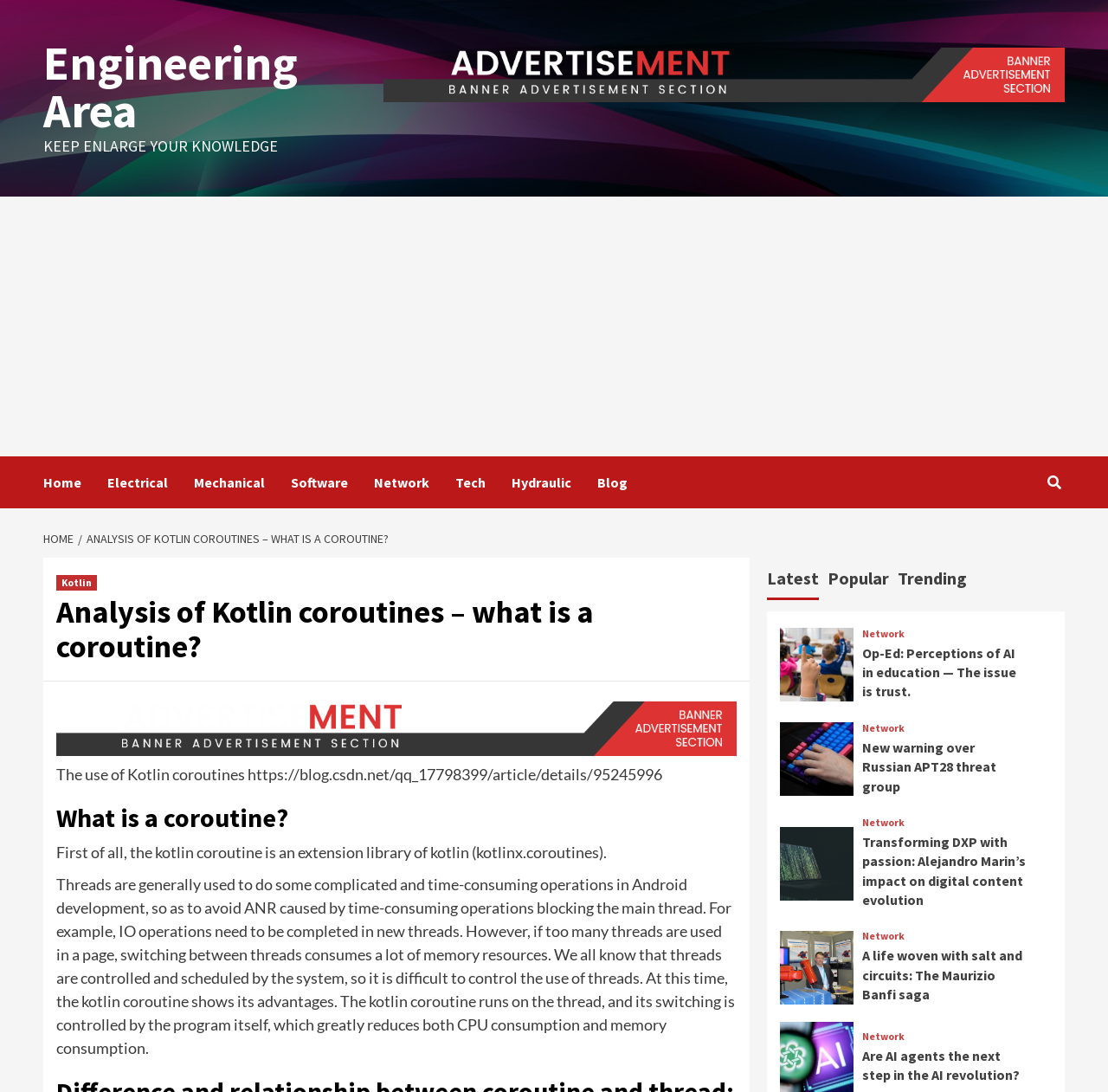Can you specify the bounding box coordinates for the region that should be clicked to fulfill this instruction: "Read the article 'Analysis of Kotlin coroutines – what is a coroutine?'".

[0.051, 0.545, 0.665, 0.608]